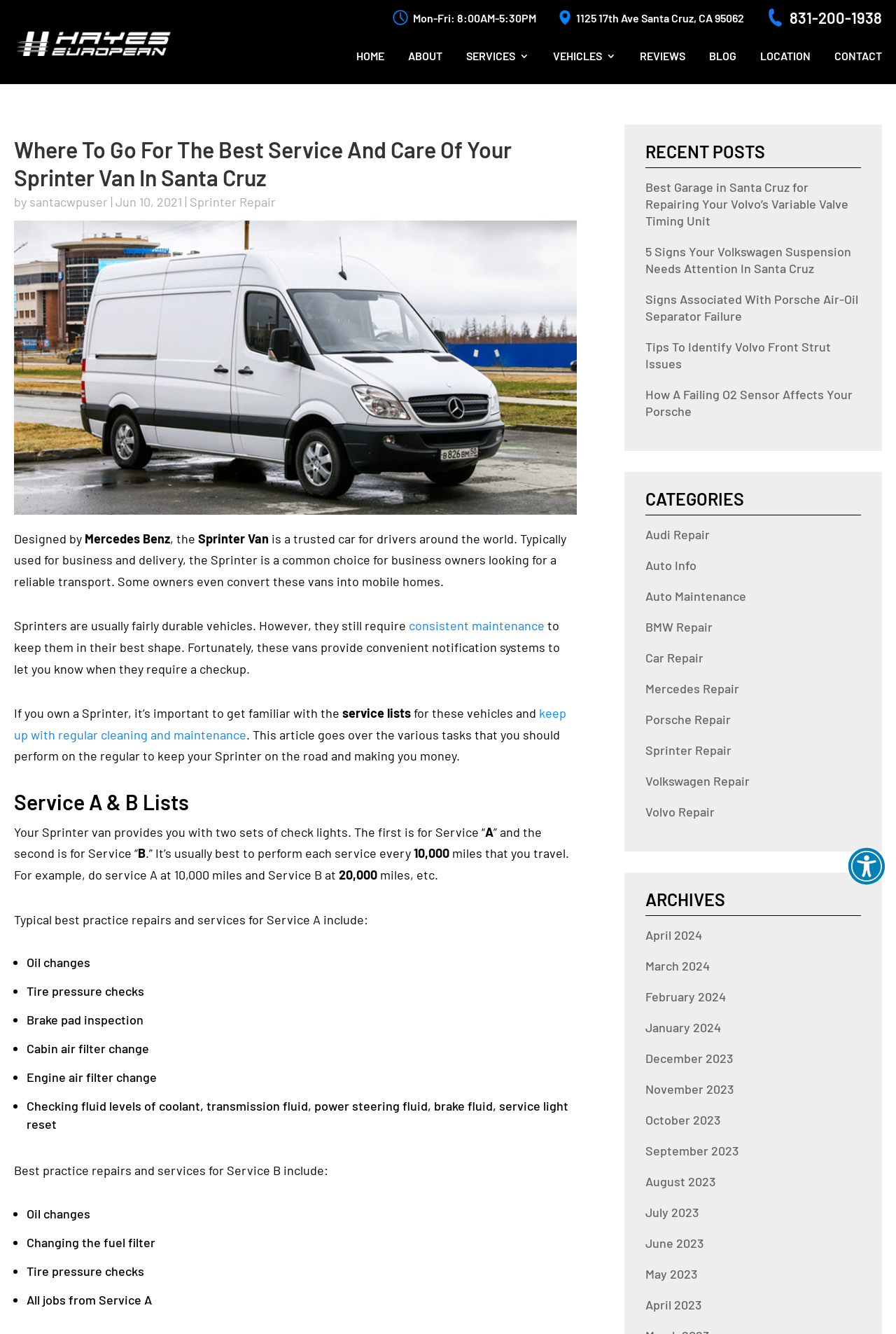Refer to the screenshot and answer the following question in detail:
What is the name of the company providing Sprinter Van service?

The company name is obtained from the image and static text elements at the top of the webpage, which display the company's logo and address.